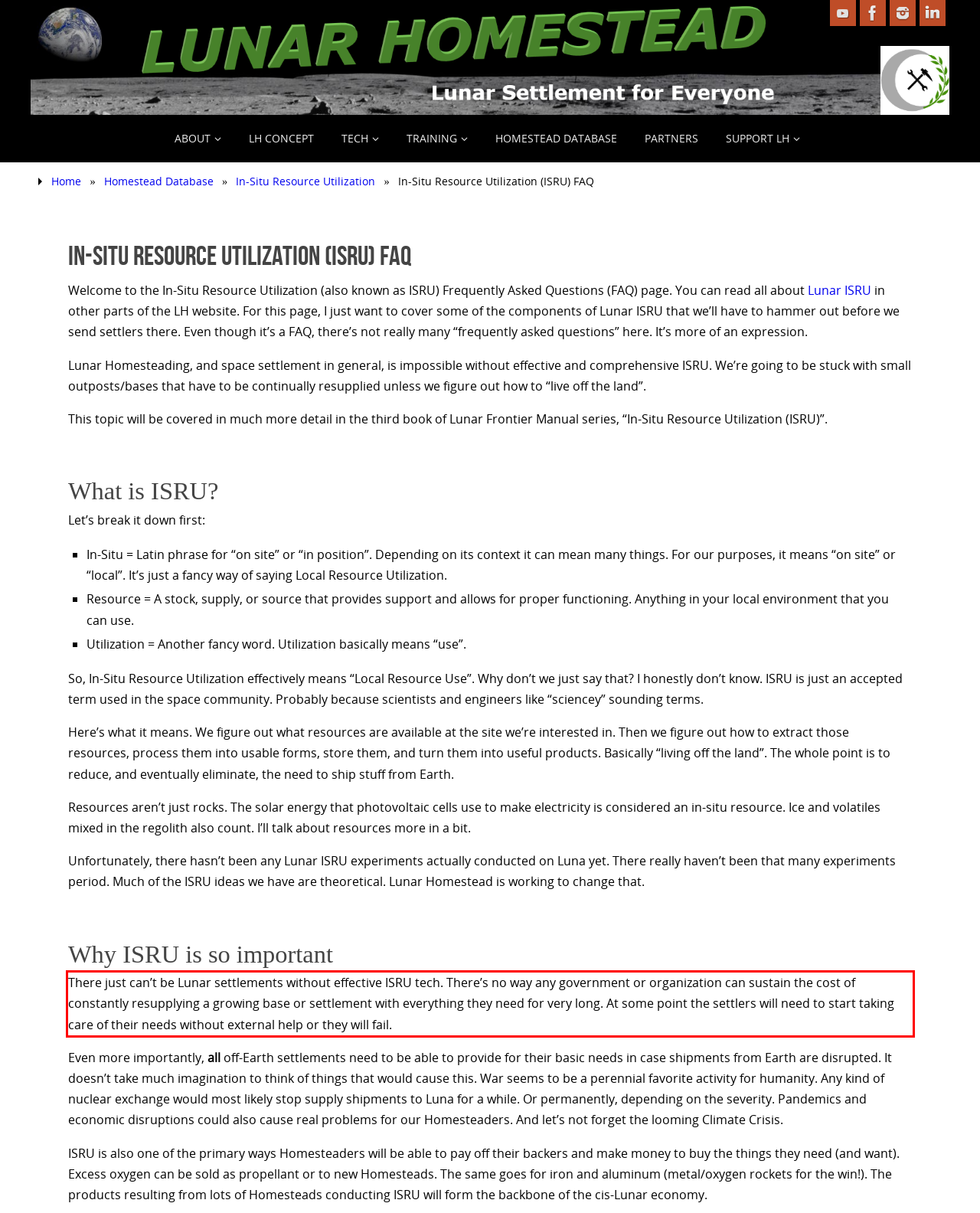You are given a screenshot with a red rectangle. Identify and extract the text within this red bounding box using OCR.

There just can’t be Lunar settlements without effective ISRU tech. There’s no way any government or organization can sustain the cost of constantly resupplying a growing base or settlement with everything they need for very long. At some point the settlers will need to start taking care of their needs without external help or they will fail.